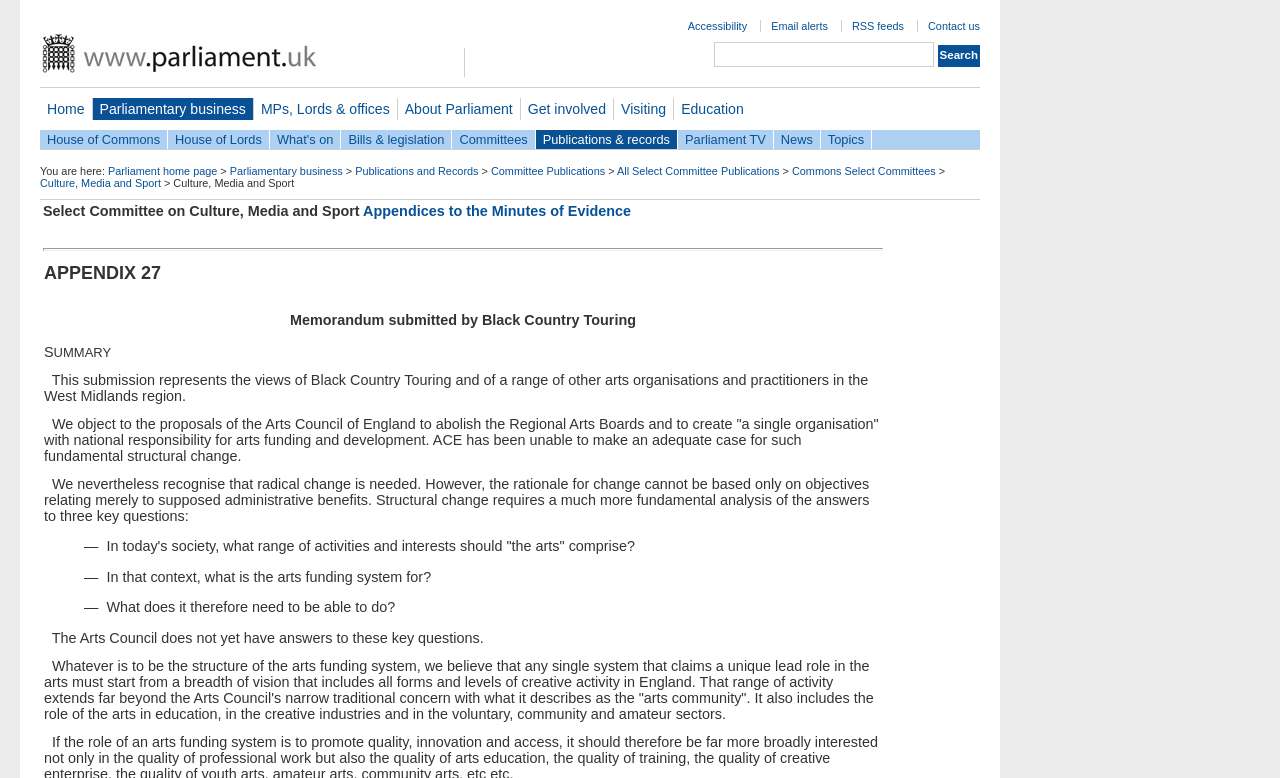Could you provide the bounding box coordinates for the portion of the screen to click to complete this instruction: "View Appendices to the Minutes of Evidence"?

[0.284, 0.26, 0.493, 0.281]